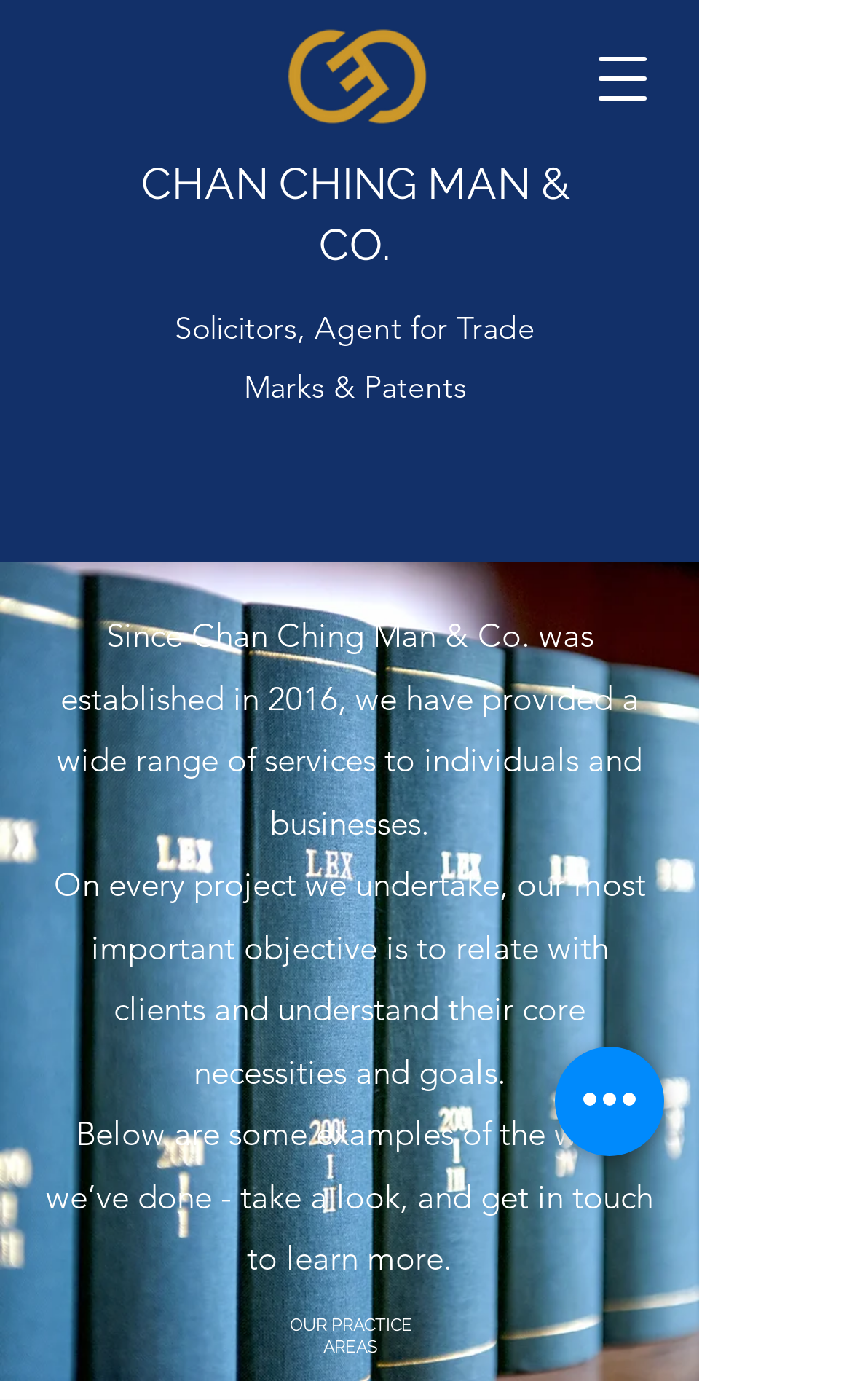What is the main objective of the law firm?
Give a single word or phrase answer based on the content of the image.

Relate with clients and understand their core necessities and goals